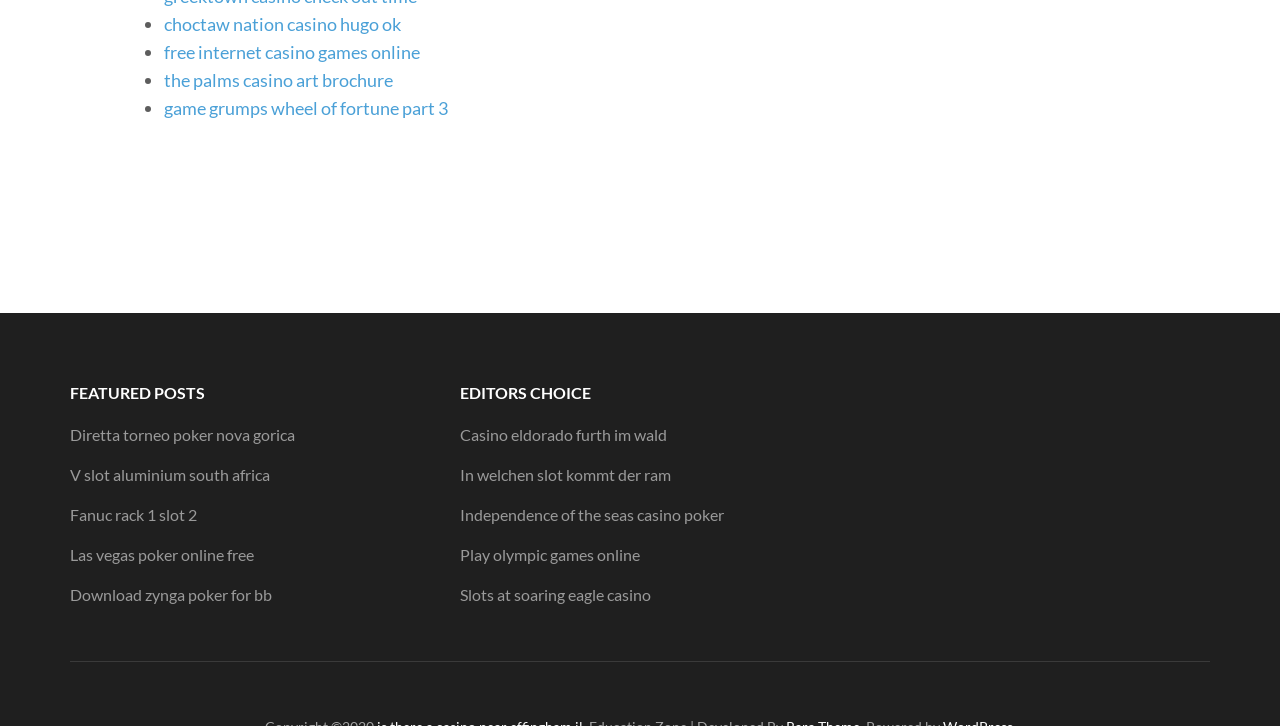What is the first featured post?
Examine the image and give a concise answer in one word or a short phrase.

Diretta torneo poker nova gorica